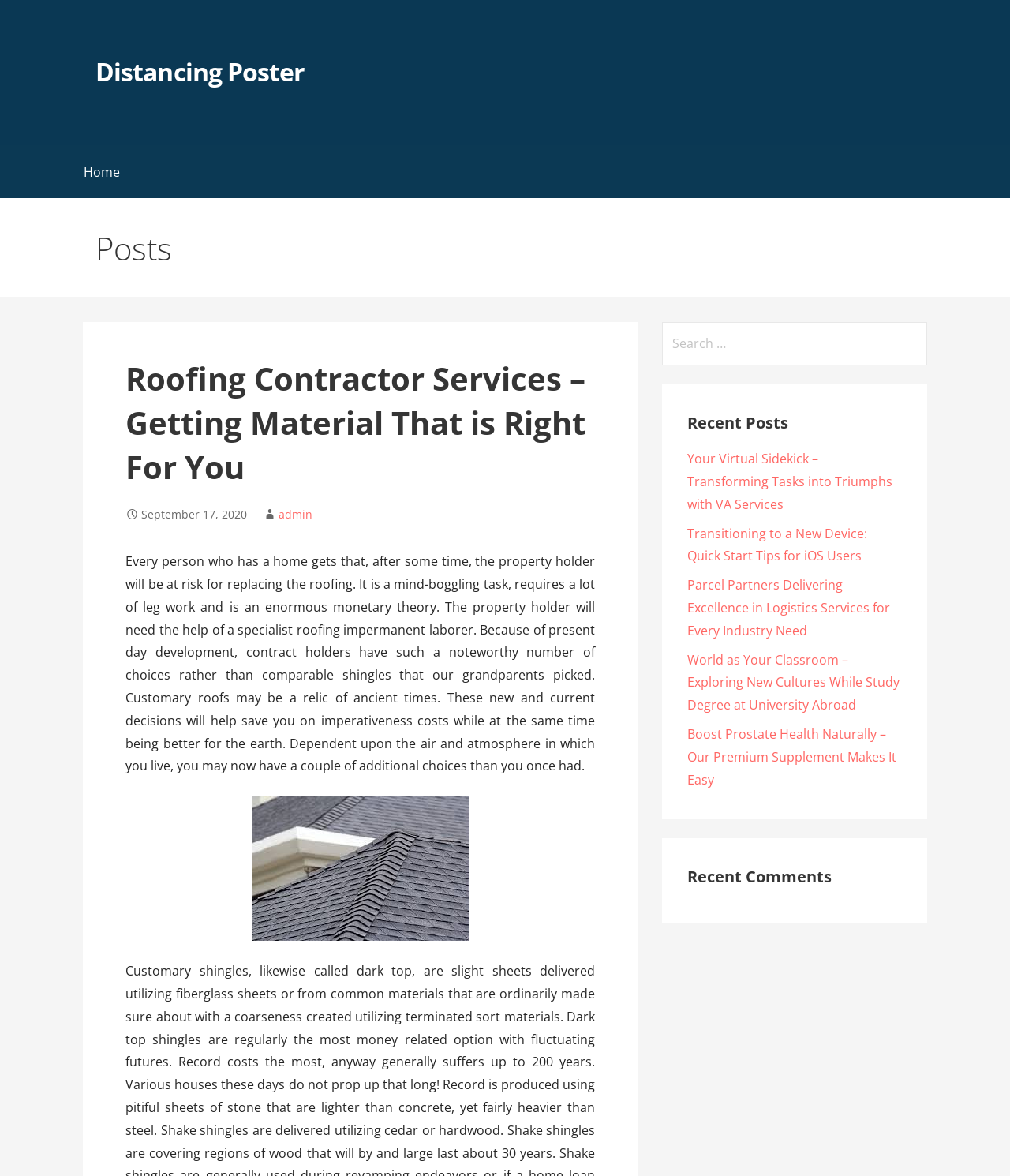Generate a thorough explanation of the webpage's elements.

This webpage is about roofing contractor services, specifically discussing the importance of choosing the right materials for one's home. At the top, there is a link to "Distancing Poster" and a navigation menu with a "Home" link. Below the navigation menu, there is a heading "Posts" that serves as a title for the main content area.

In the main content area, there is a header with the title "Roofing Contractor Services – Getting Material That is Right For You" followed by a date "September 17, 2020" and a link to the author "admin". The main article discusses the challenges of replacing roofing and the benefits of modern roofing materials that can save energy costs and are environmentally friendly. The article is accompanied by an image of a "Roofing Contractor" on the right side.

To the right of the main content area, there is a complementary section with a search box and a heading "Recent Posts" that lists five links to other articles on various topics, including virtual assistant services, iOS tips, logistics services, studying abroad, and prostate health supplements. Below the recent posts section, there is a heading "Recent Comments", but no comments are listed.

Overall, the webpage has a simple layout with a clear structure, making it easy to navigate and read.